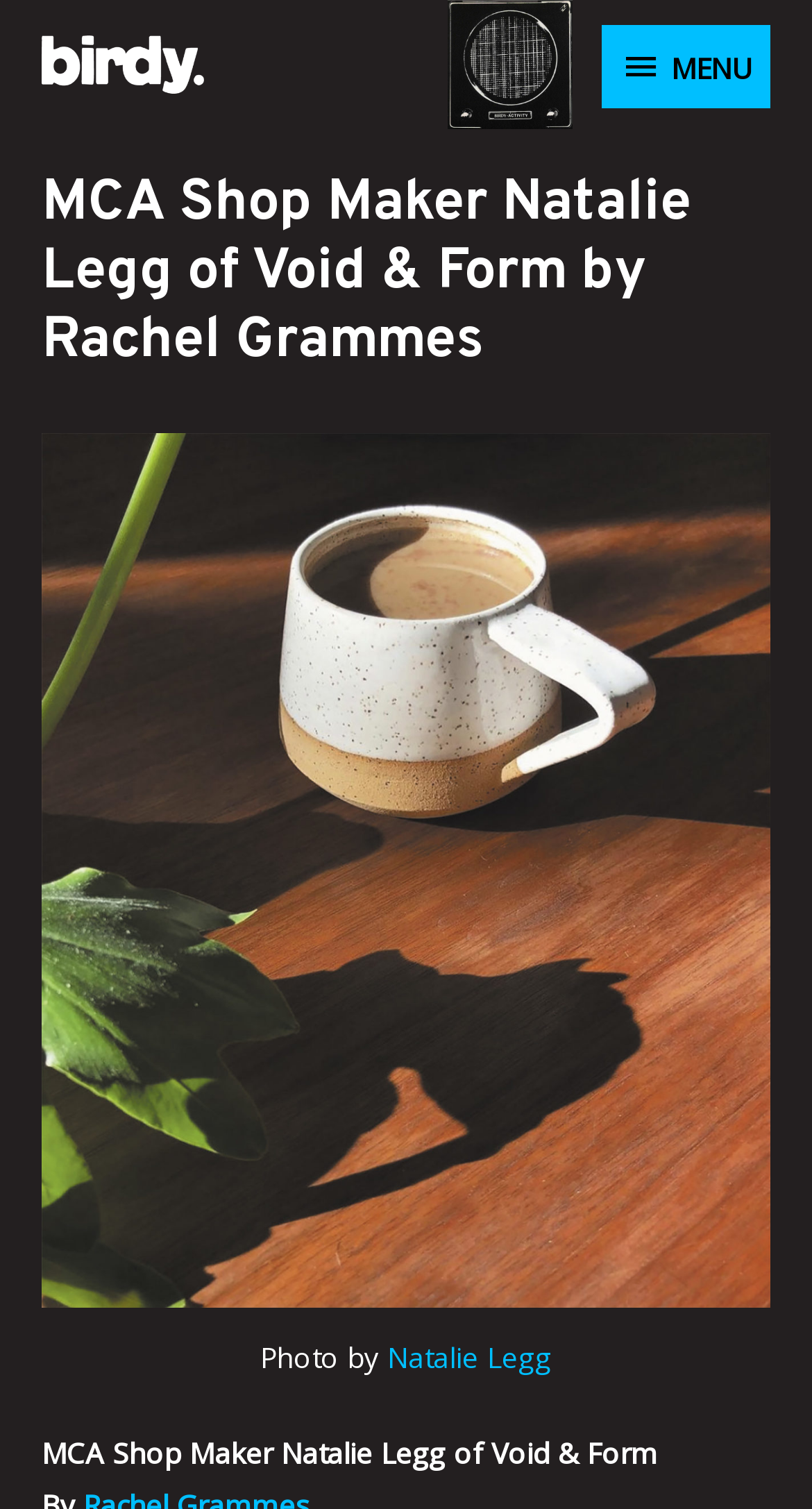Identify the bounding box of the UI element described as follows: "alt="BIRDY MAGAZINE"". Provide the coordinates as four float numbers in the range of 0 to 1 [left, top, right, bottom].

[0.051, 0.027, 0.251, 0.053]